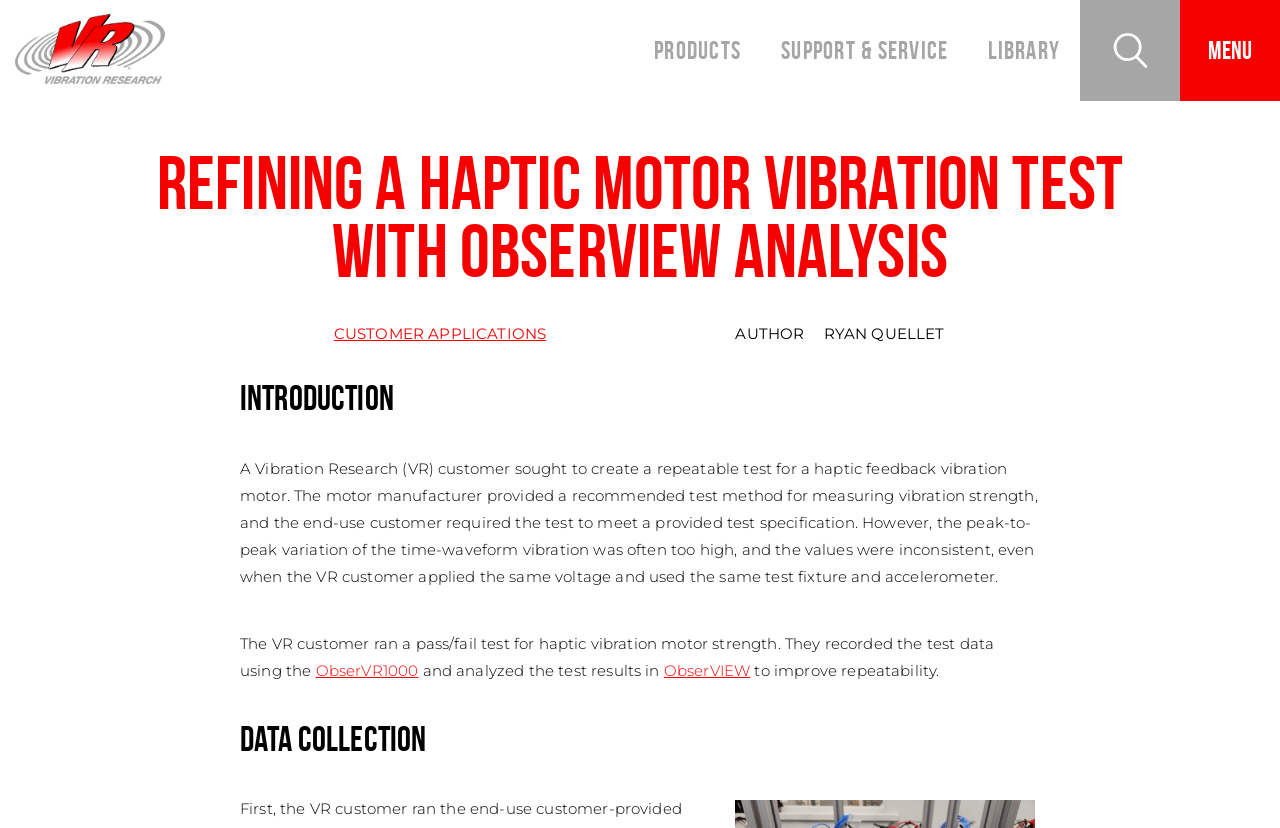Determine the coordinates of the bounding box for the clickable area needed to execute this instruction: "Learn how your comment data is processed".

None